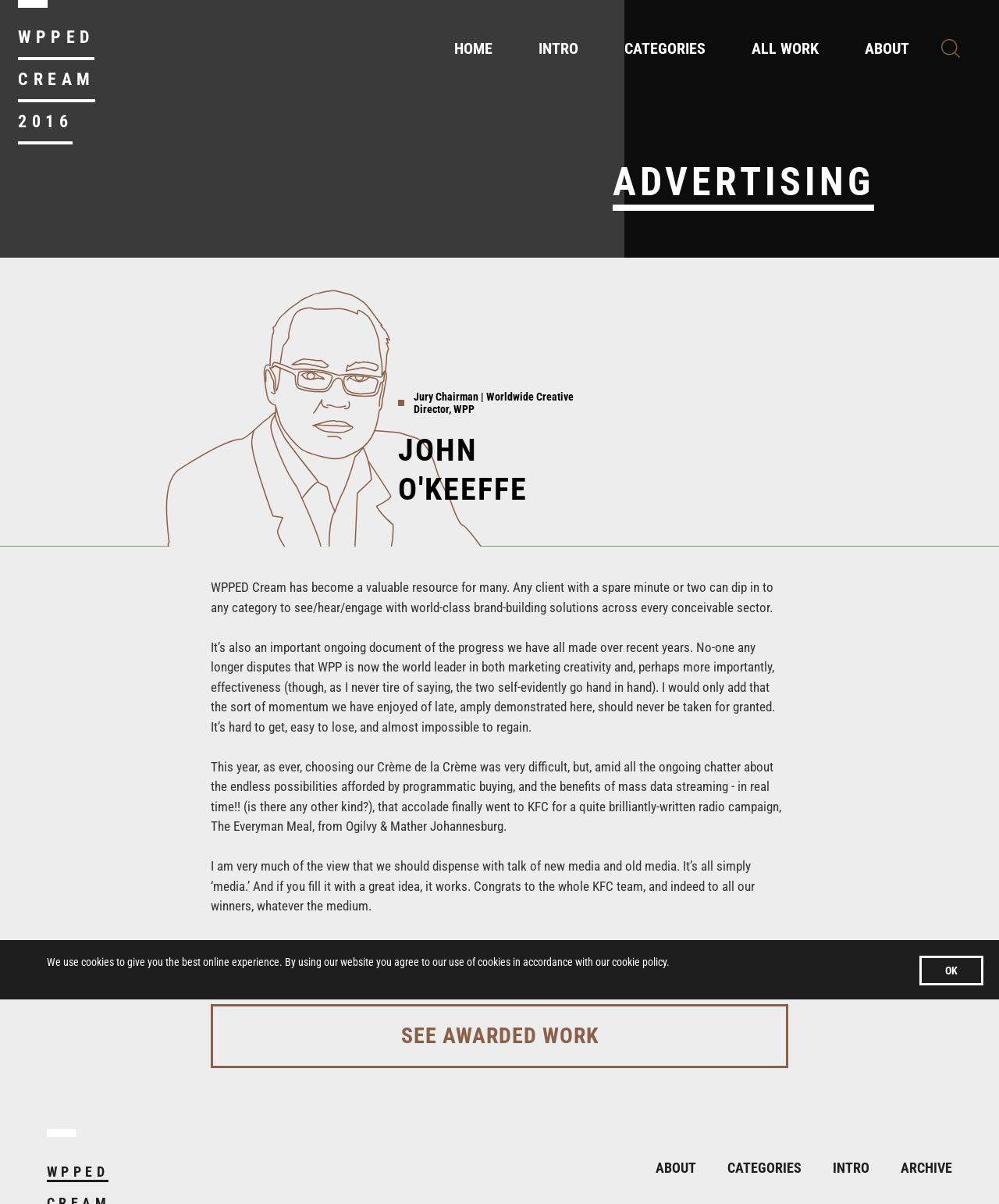Please identify the bounding box coordinates of the element that needs to be clicked to execute the following command: "search for something". Provide the bounding box using four float numbers between 0 and 1, formatted as [left, top, right, bottom].

[0.942, 0.032, 0.961, 0.048]